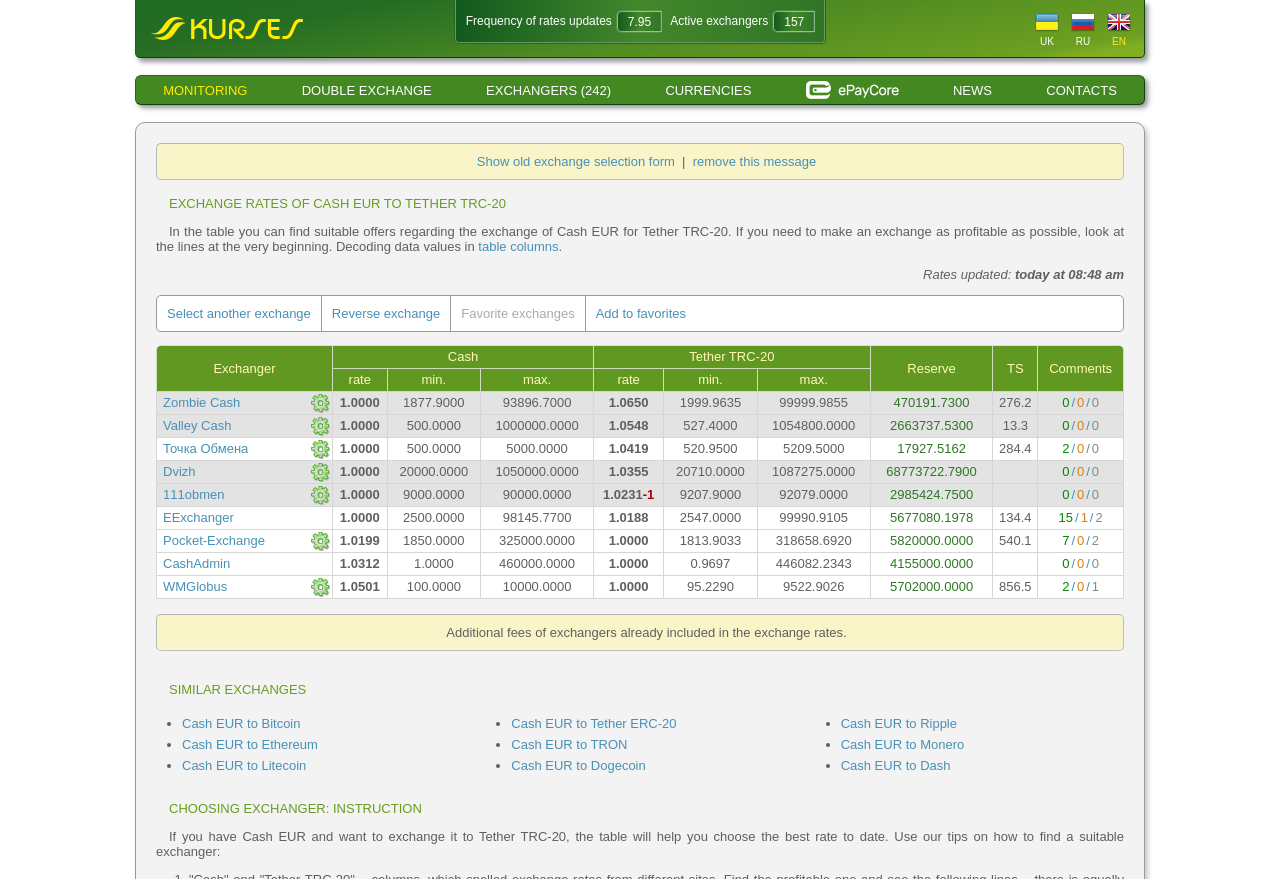Give a full account of the webpage's elements and their arrangement.

This webpage appears to be a currency exchange rate comparison platform, specifically for exchanging Cash EUR to Tether TRC-20. At the top, there is an image with the text "exchangers monitoring kurses.com.ua" and a description list with details about the frequency of rates updates and the number of active exchangers.

Below the image, there are several links to different language options, including UK, RU, and English. Next to the language options, there are links to various sections of the website, such as MONITORING, DOUBLE EXCHANGE, EXCHANGERS, CURRENCIES, and NEWS.

The main content of the page is a table that lists various exchange rates for Cash EUR to Tether TRC-20. The table has several columns, including Exchanger, Cash, Tether TRC-20, Reserve, TS, and Comments. Each row in the table represents a different exchange rate, with details about the exchanger, the exchange rate, and the reserve.

Above the table, there is a heading that reads "EXCHANGE RATES OF CASH EUR TO TETHER TRC-20" and a paragraph of text that explains how to use the table to find the most profitable exchange rates. There is also a link to a page that explains the table columns.

On the right side of the page, there are several links and buttons, including a link to reverse the exchange, a button to select another exchange, and a button to add to favorites. There is also a link to show an old exchange selection form.

Overall, this webpage appears to be a useful resource for individuals looking to exchange Cash EUR for Tether TRC-20, providing a comprehensive list of exchange rates and details about each exchanger.